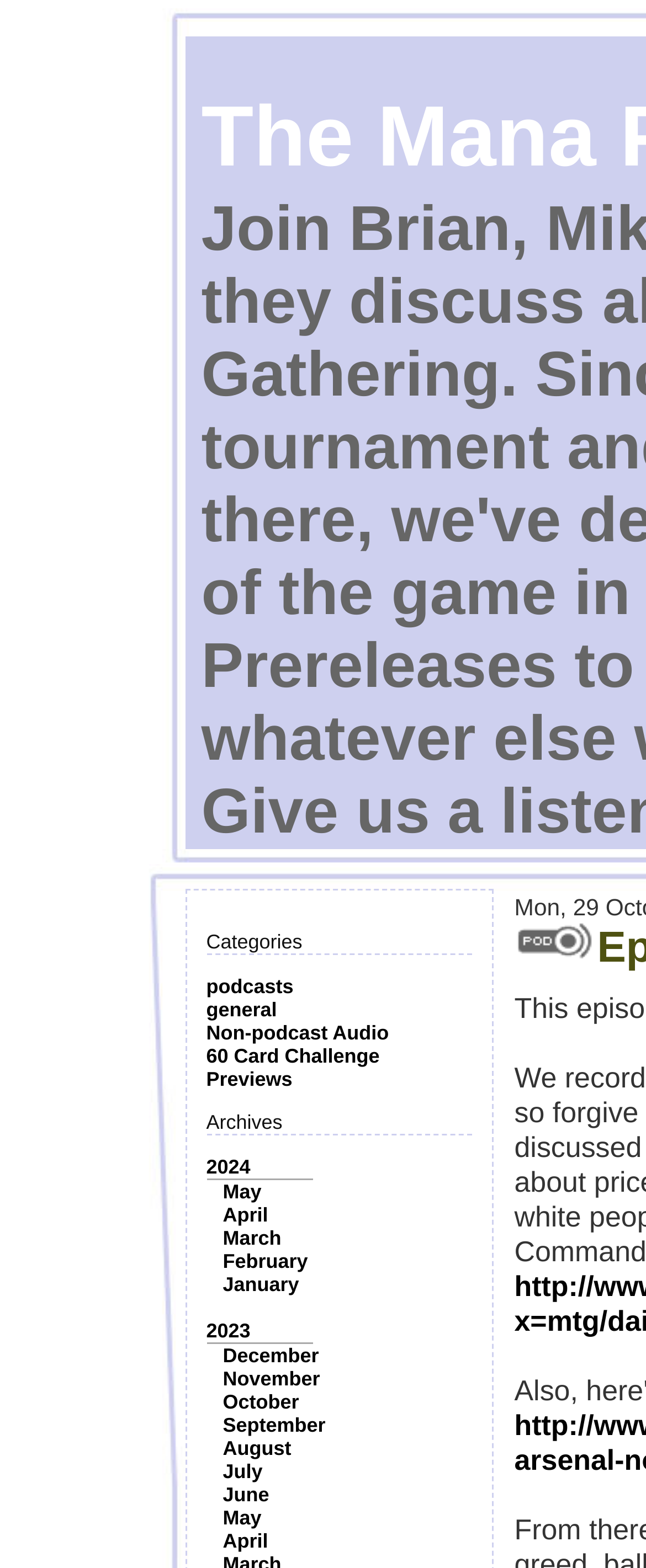Determine the bounding box coordinates for the clickable element to execute this instruction: "Browse the '60 Card Challenge' category". Provide the coordinates as four float numbers between 0 and 1, i.e., [left, top, right, bottom].

[0.319, 0.666, 0.588, 0.681]